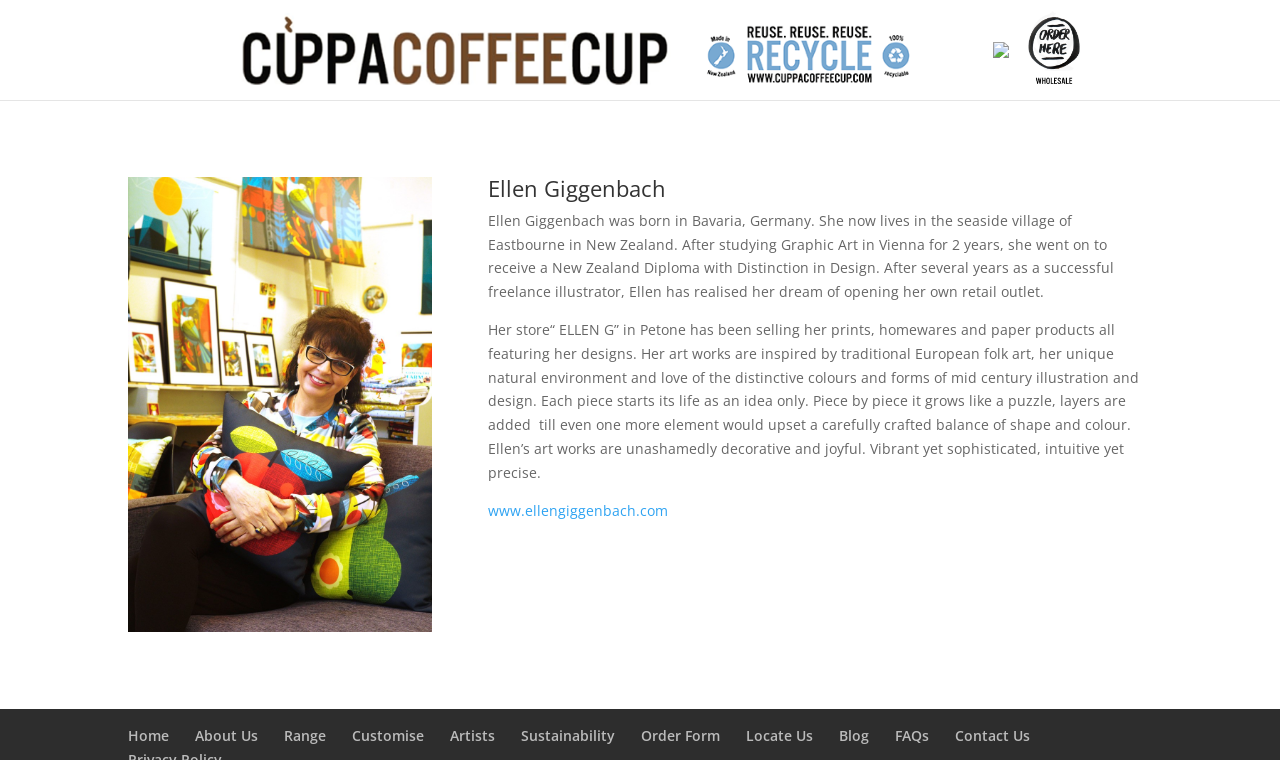Analyze and describe the webpage in a detailed narrative.

This webpage is about Ellen Giggenbach, a designer who creates artwork by cutting and assembling graphic shapes from art papers. At the top of the page, there is a logo of Cuppacoffeecup, a company that offers designer takeaway mugs, accompanied by a small image. To the right of the logo, there is another small image.

Below the top section, there is a large article that takes up most of the page. The article starts with a heading that reads "Ellen Giggenbach" and is followed by two paragraphs of text that describe Ellen's background, her store "ELLEN G" in Petone, and her artistic style. The text is accompanied by a large image on the left side.

At the bottom of the page, there is a navigation menu with 11 links: Home, About Us, Range, Customise, Artists, Sustainability, Order Form, Locate Us, Blog, FAQs, and Contact Us. These links are evenly spaced and aligned horizontally across the bottom of the page.

Additionally, there is a link to Ellen's website, www.ellengiggenbach.com, located within the article section.